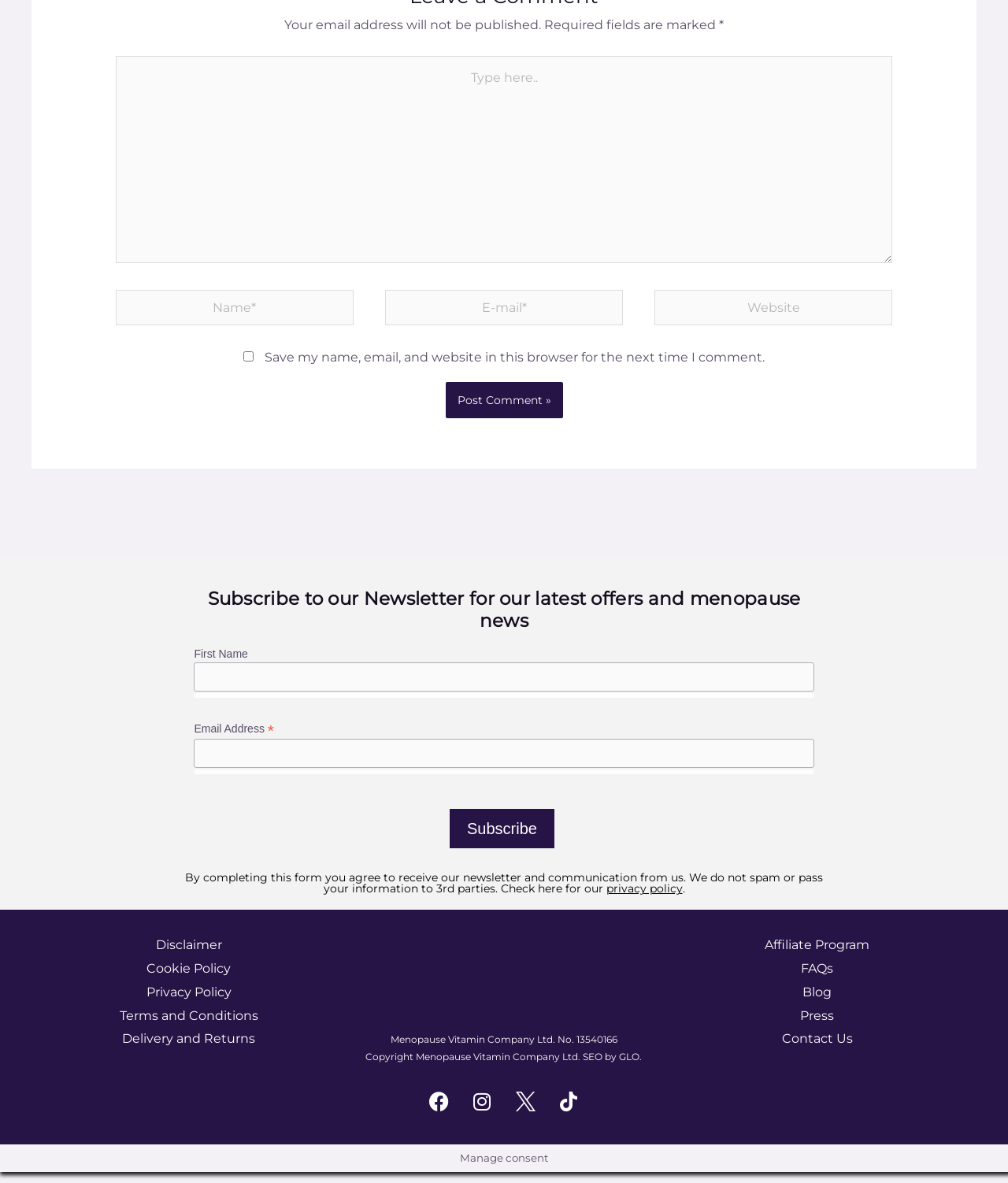Pinpoint the bounding box coordinates of the element you need to click to execute the following instruction: "Enter your name". The bounding box should be represented by four float numbers between 0 and 1, in the format [left, top, right, bottom].

[0.115, 0.245, 0.351, 0.275]